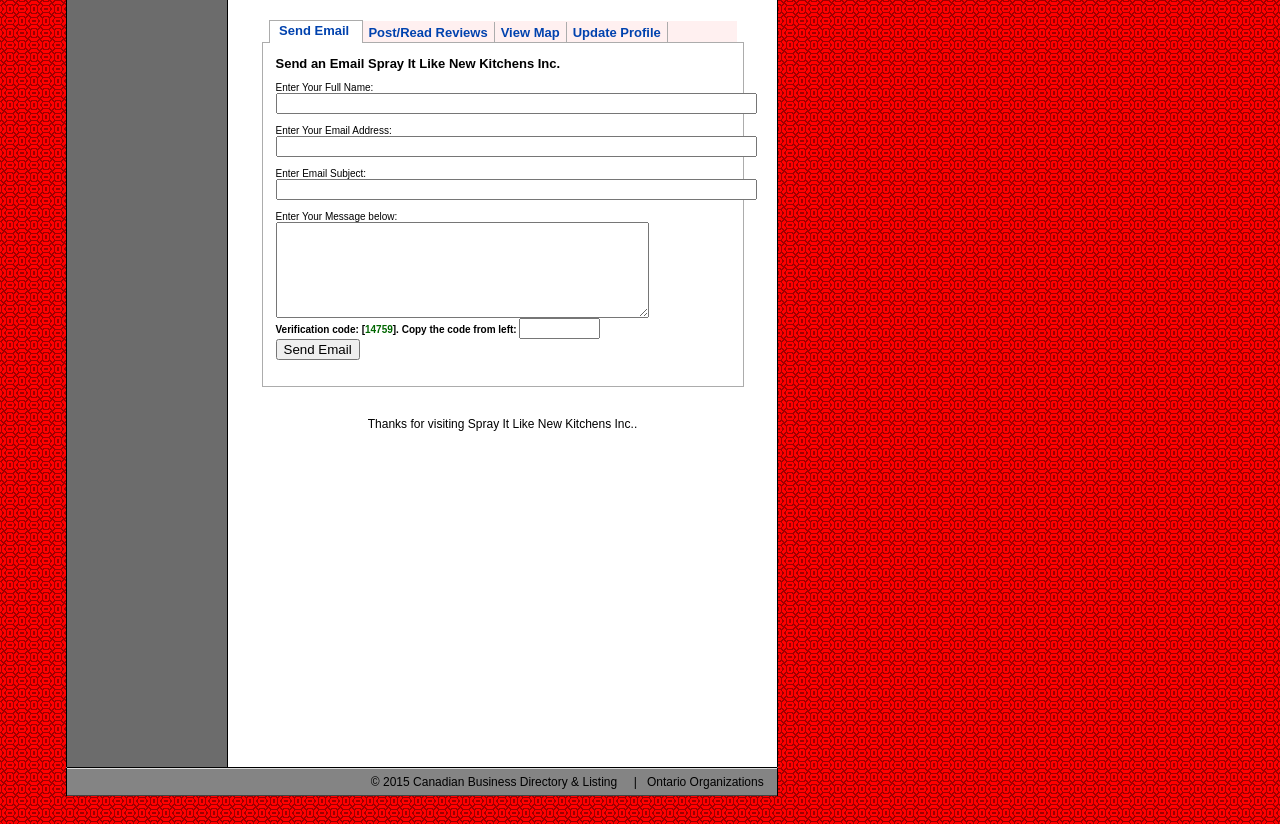Using the description: "Shop the Goods", identify the bounding box of the corresponding UI element in the screenshot.

None